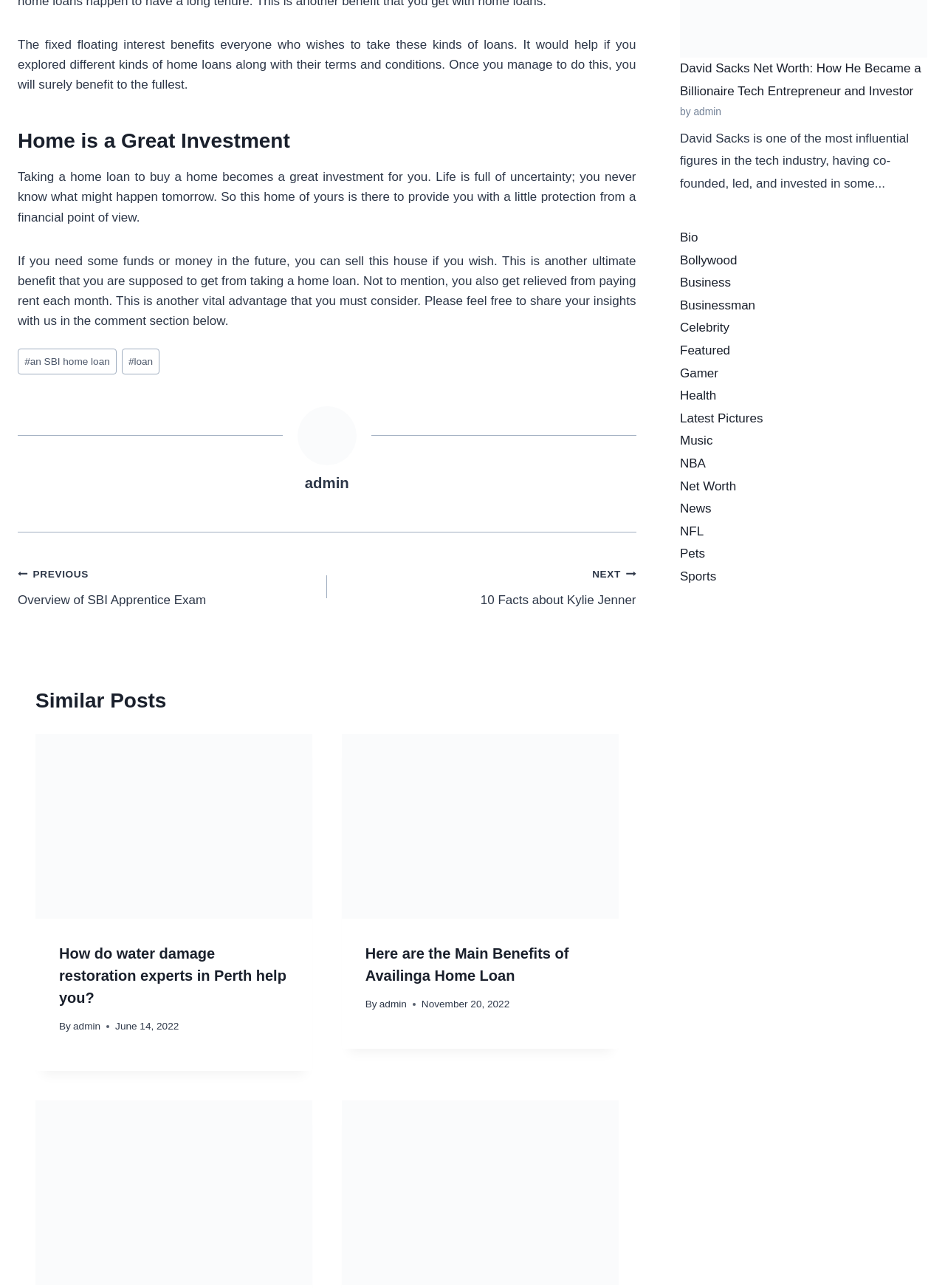Show the bounding box coordinates for the element that needs to be clicked to execute the following instruction: "View the post about David Sacks Net Worth". Provide the coordinates in the form of four float numbers between 0 and 1, i.e., [left, top, right, bottom].

[0.72, 0.048, 0.975, 0.076]